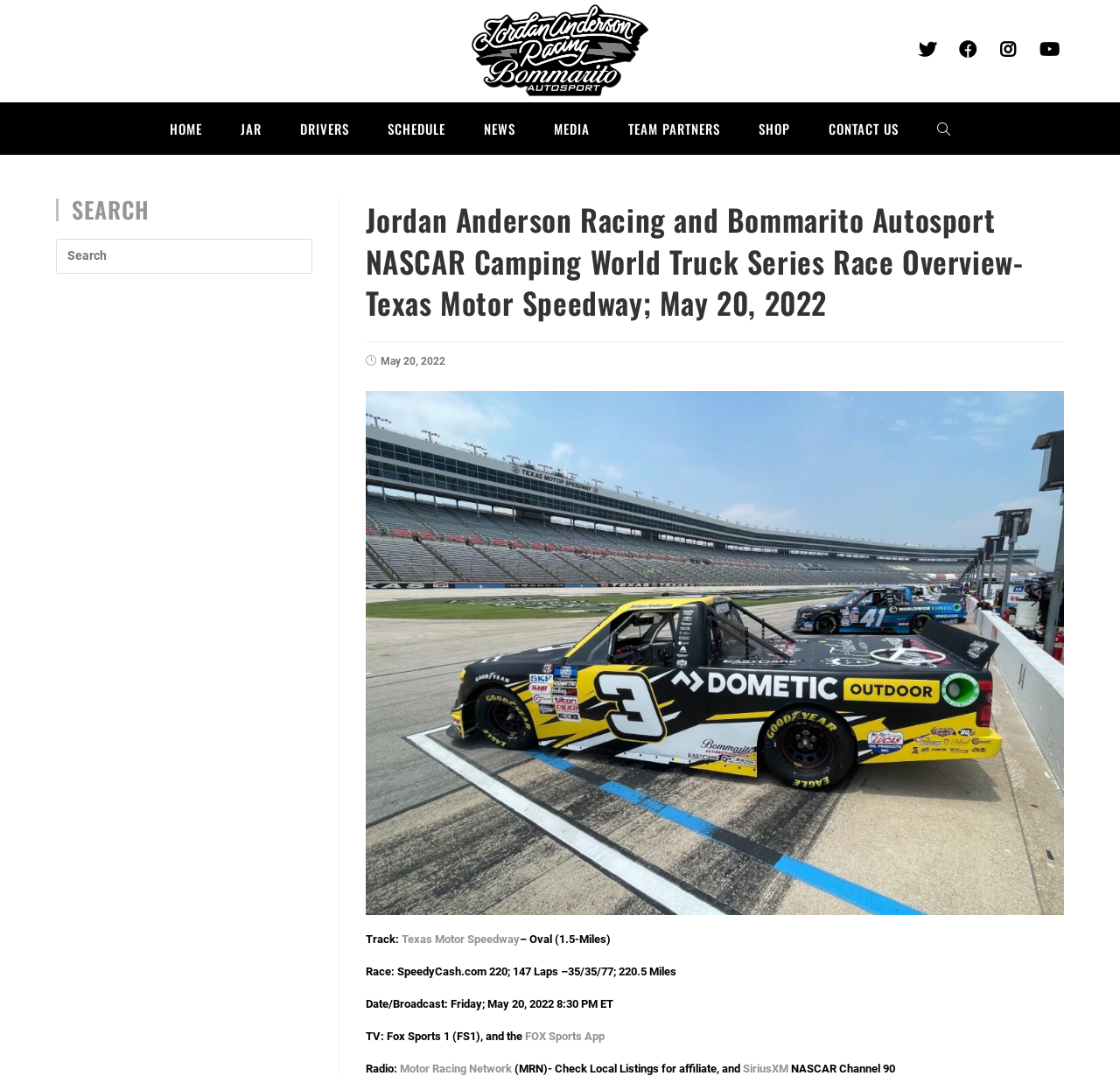Find the bounding box coordinates of the clickable area required to complete the following action: "Go to NEWS page".

[0.414, 0.095, 0.477, 0.144]